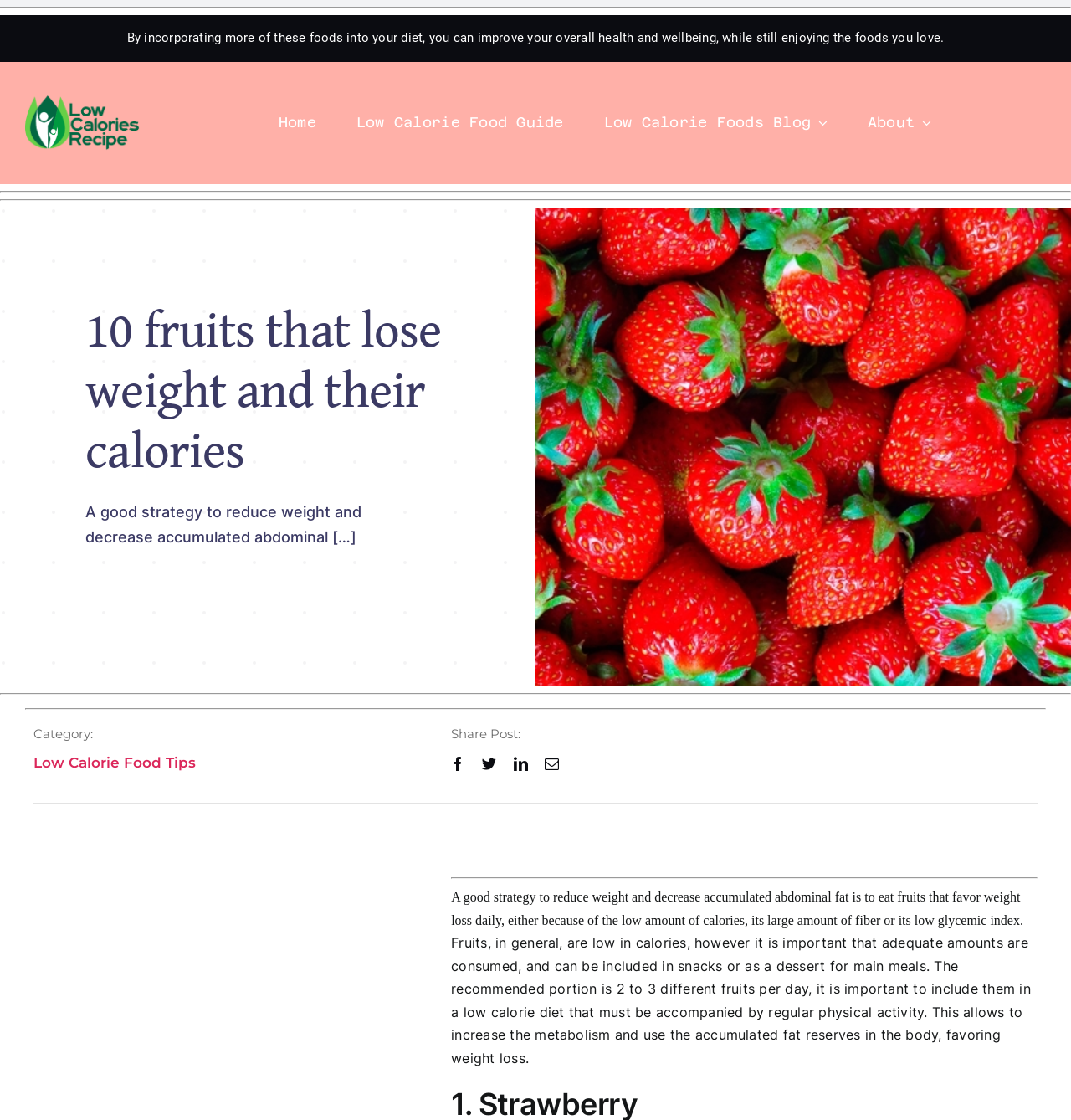Identify the bounding box for the UI element described as: "About". Ensure the coordinates are four float numbers between 0 and 1, formatted as [left, top, right, bottom].

[0.81, 0.102, 0.87, 0.118]